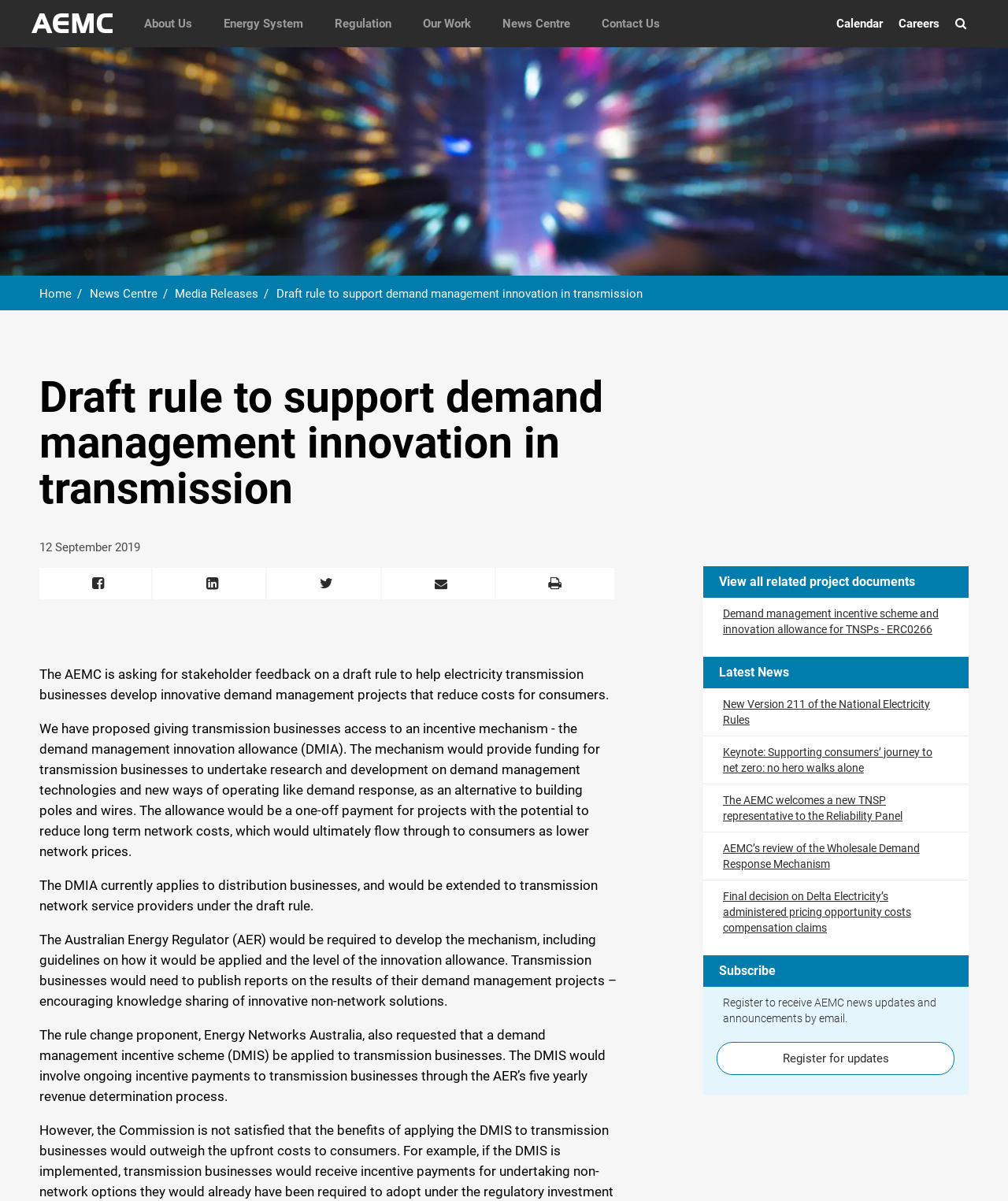Please identify the bounding box coordinates of the area I need to click to accomplish the following instruction: "Register for updates".

[0.711, 0.867, 0.947, 0.895]